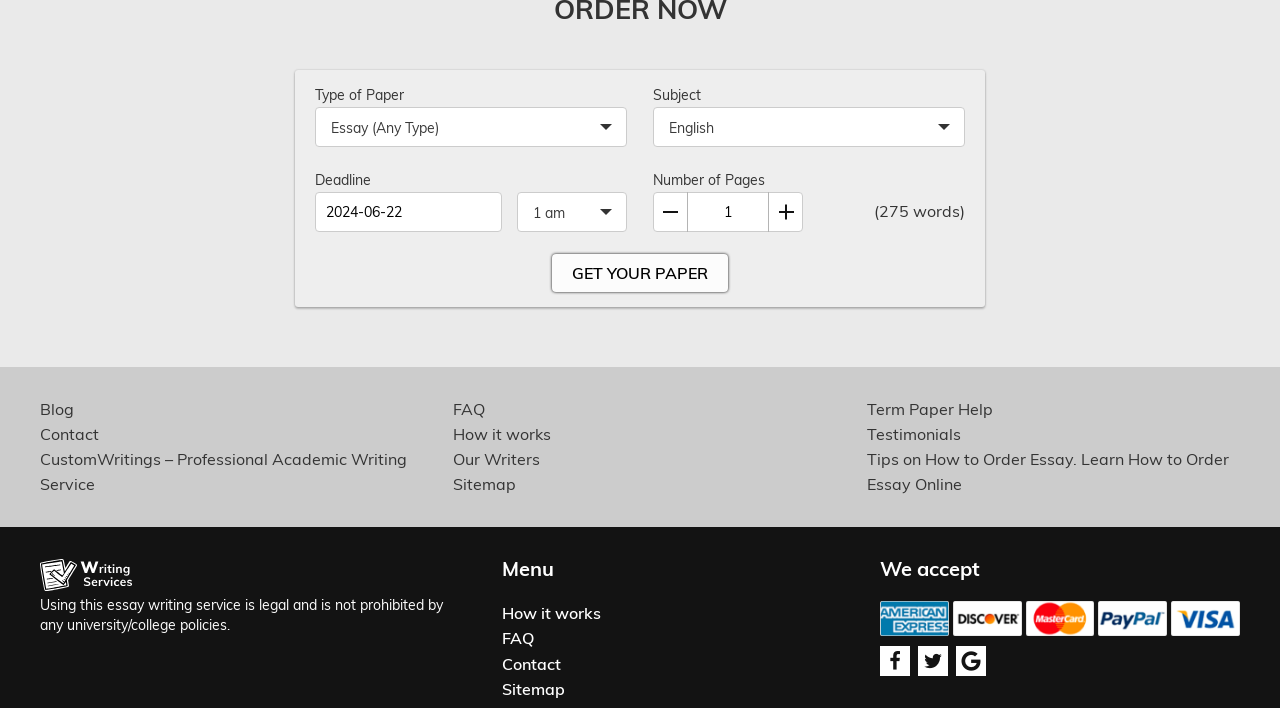Determine the bounding box coordinates for the element that should be clicked to follow this instruction: "Enter the deadline". The coordinates should be given as four float numbers between 0 and 1, in the format [left, top, right, bottom].

[0.246, 0.271, 0.392, 0.327]